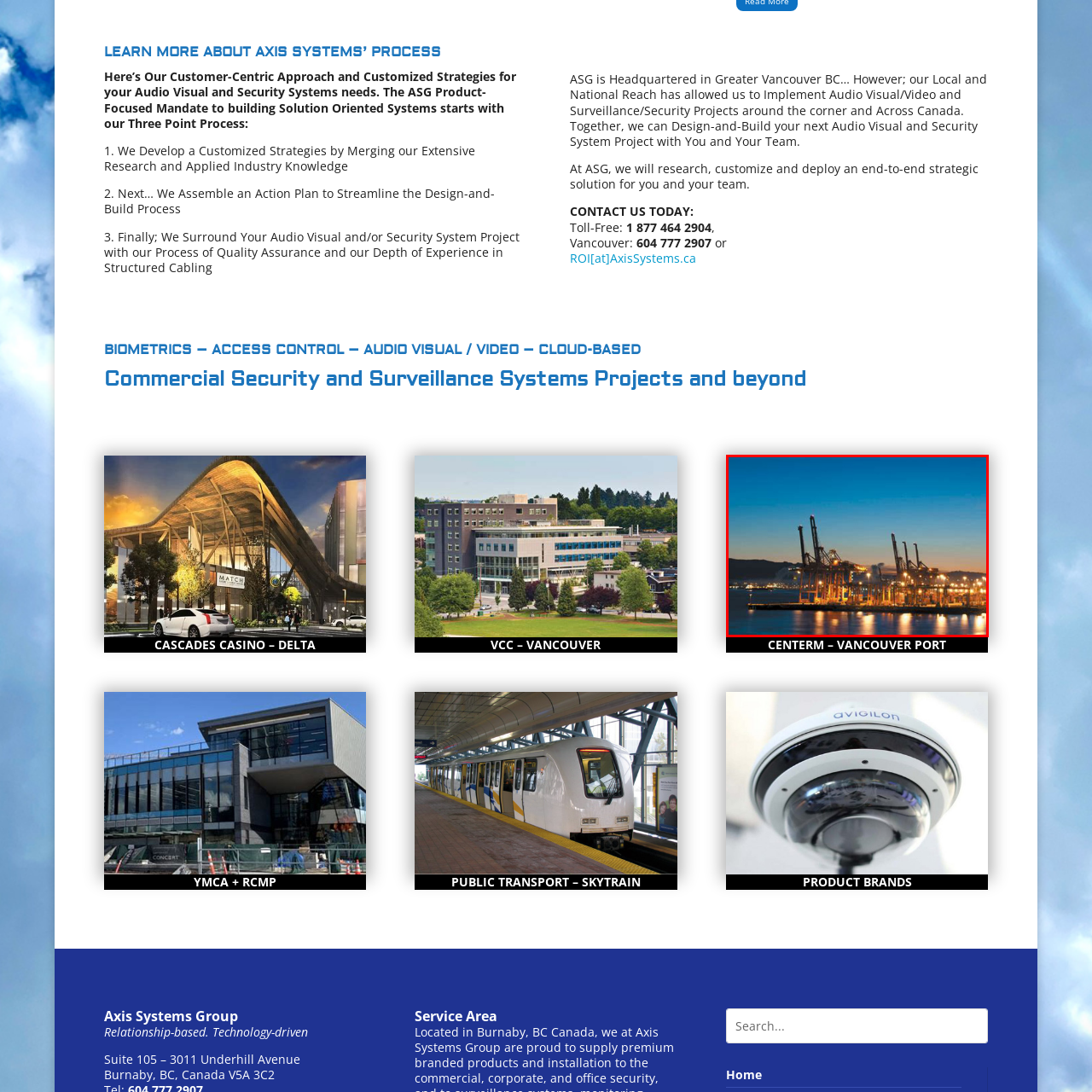Elaborate on the details of the image that is highlighted by the red boundary.

The image captures a striking view of a port during twilight, where numerous cranes stand tall against the backdrop of a darkening sky. The lights of the cranes and surrounding structures reflect beautifully on the water, creating a serene and atmospheric scene. This image likely represents a hub of commercial activity, emphasizing the importance of infrastructure in supporting various industries, such as shipping and logistics. The combination of technology and nature in this setting showcases the role of modern engineering in facilitating global trade and transportation.